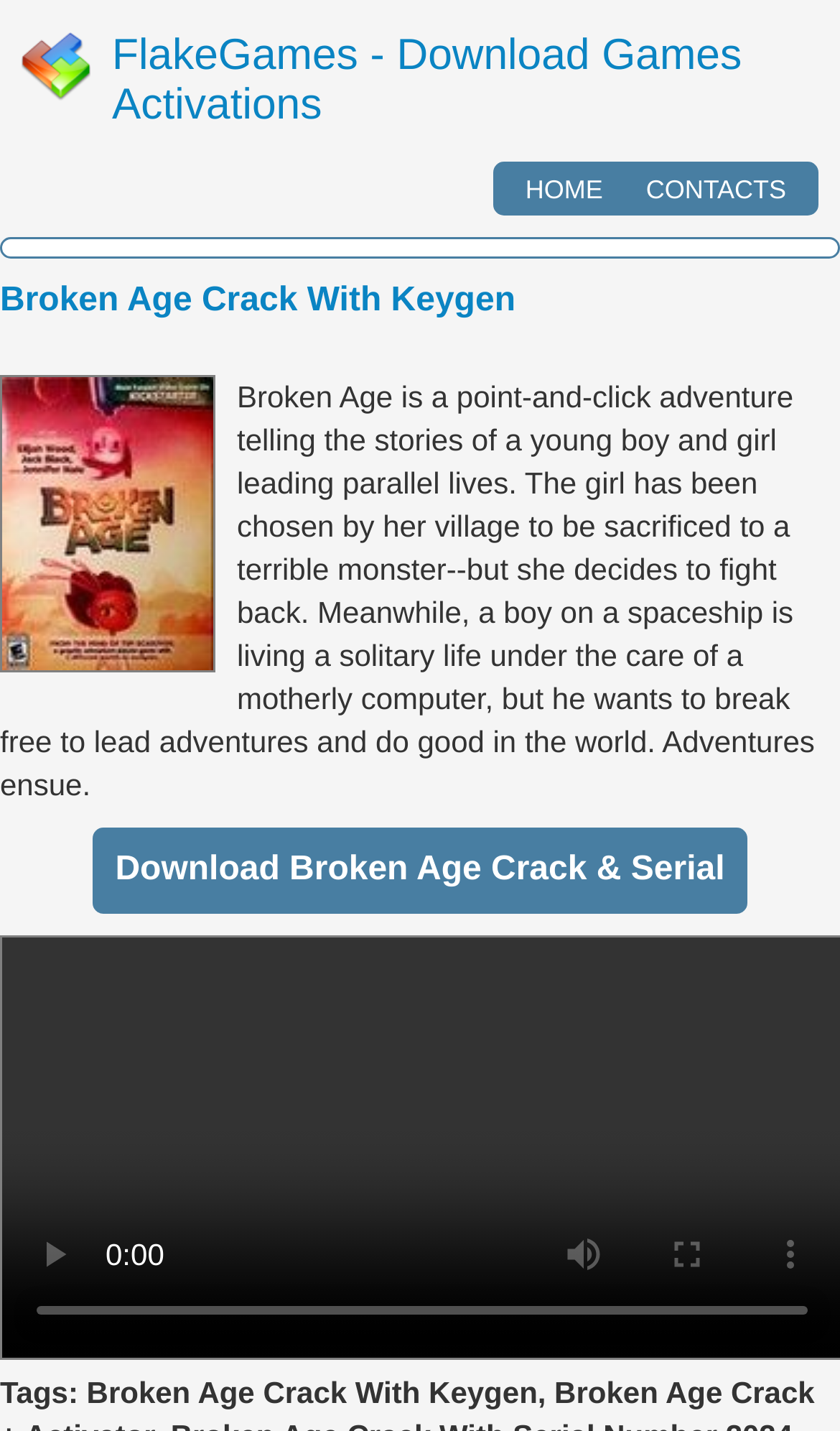Please study the image and answer the question comprehensively:
What is the girl's fate in her village?

I found this information in the static text element that describes the girl's story, stating that 'The girl has been chosen by her village to be sacrificed to a terrible monster--but she decides to fight back.'